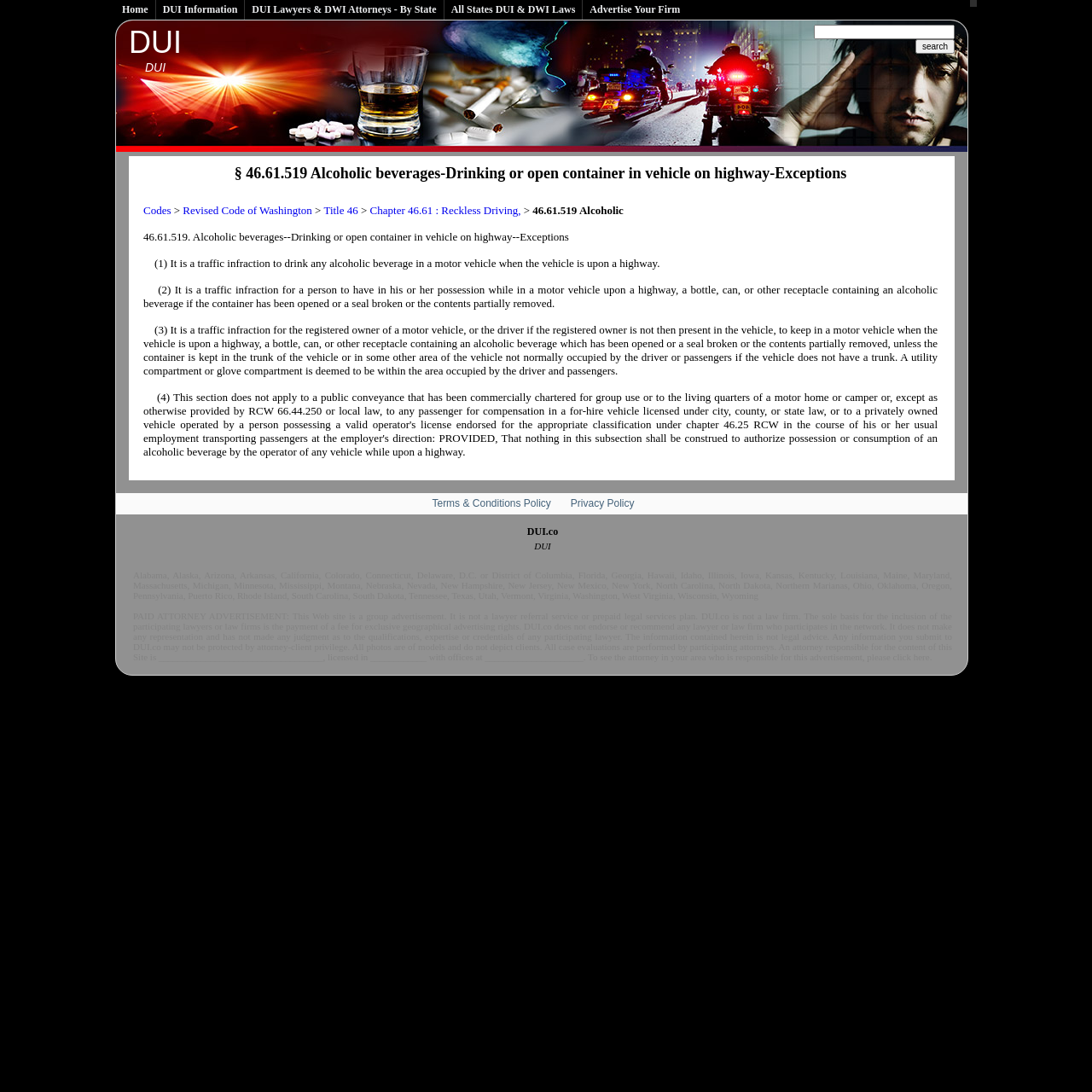What is the purpose of the textbox?
Please describe in detail the information shown in the image to answer the question.

I inferred the purpose of the textbox by its proximity to the 'search' button and its location at the top of the webpage, suggesting that it is used for searching DUI laws or related information.